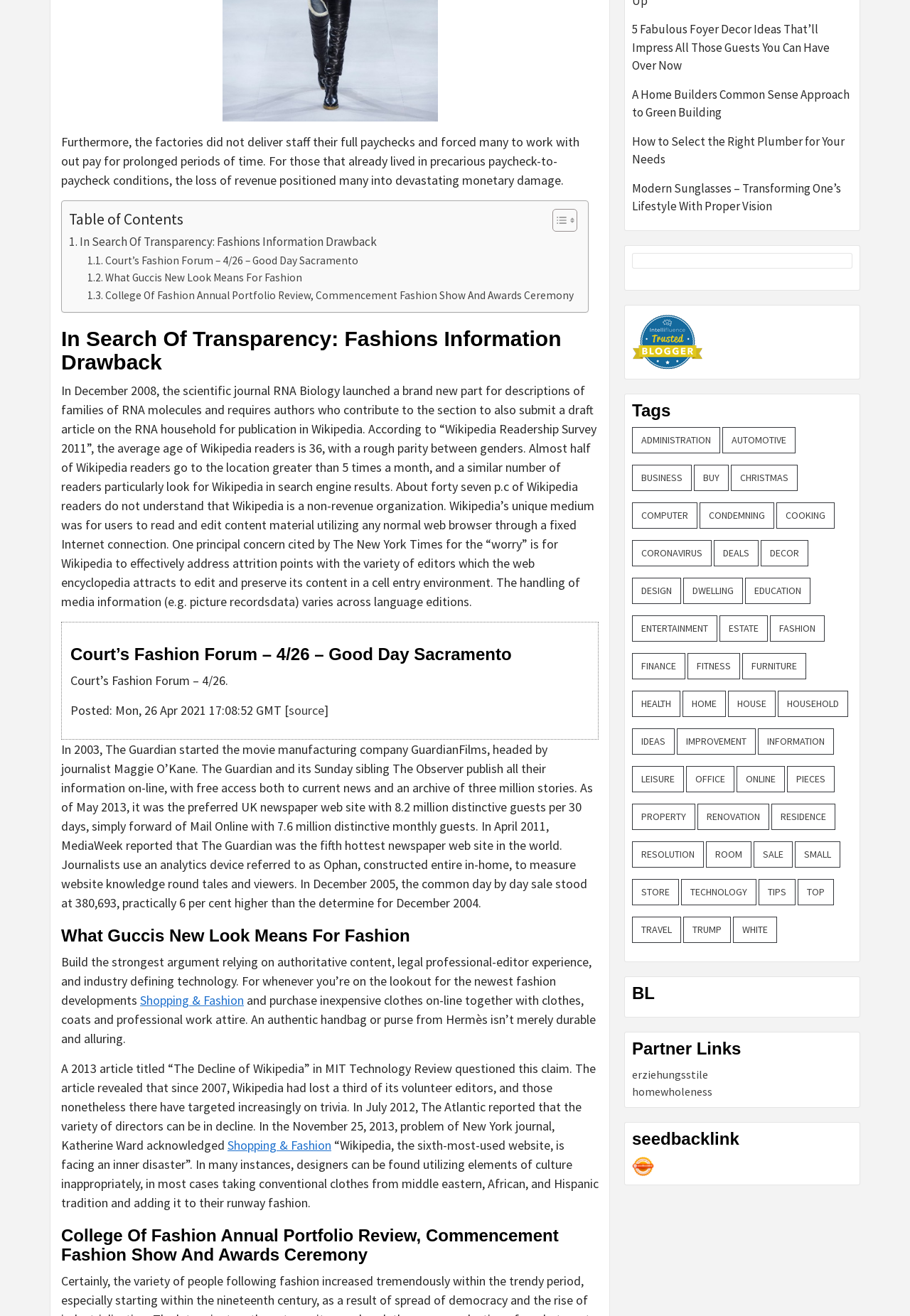Identify the bounding box coordinates for the region of the element that should be clicked to carry out the instruction: "Browse 'Fashion' category". The bounding box coordinates should be four float numbers between 0 and 1, i.e., [left, top, right, bottom].

[0.846, 0.468, 0.906, 0.488]